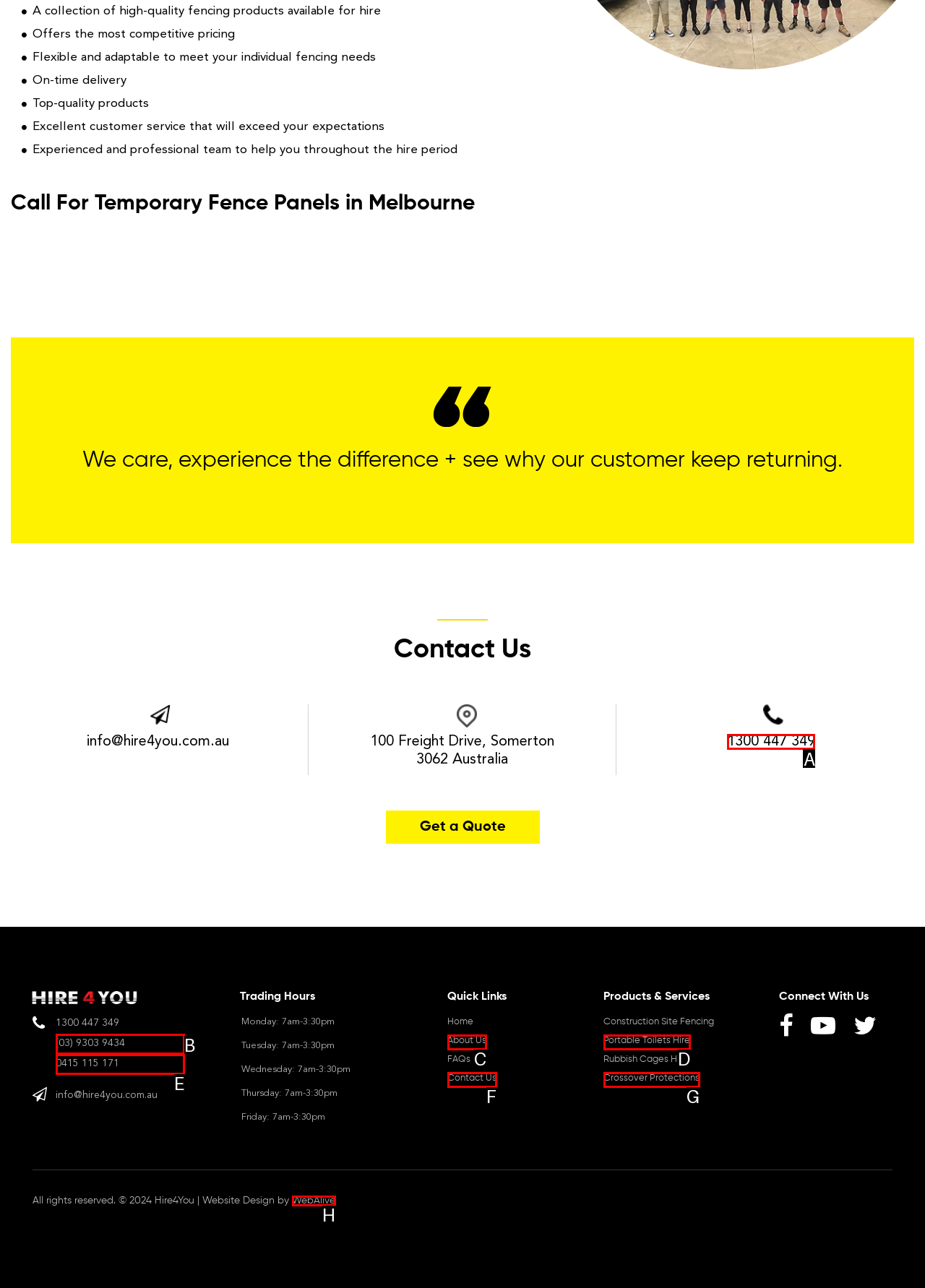Choose the HTML element that needs to be clicked for the given task: Call the phone number Respond by giving the letter of the chosen option.

A